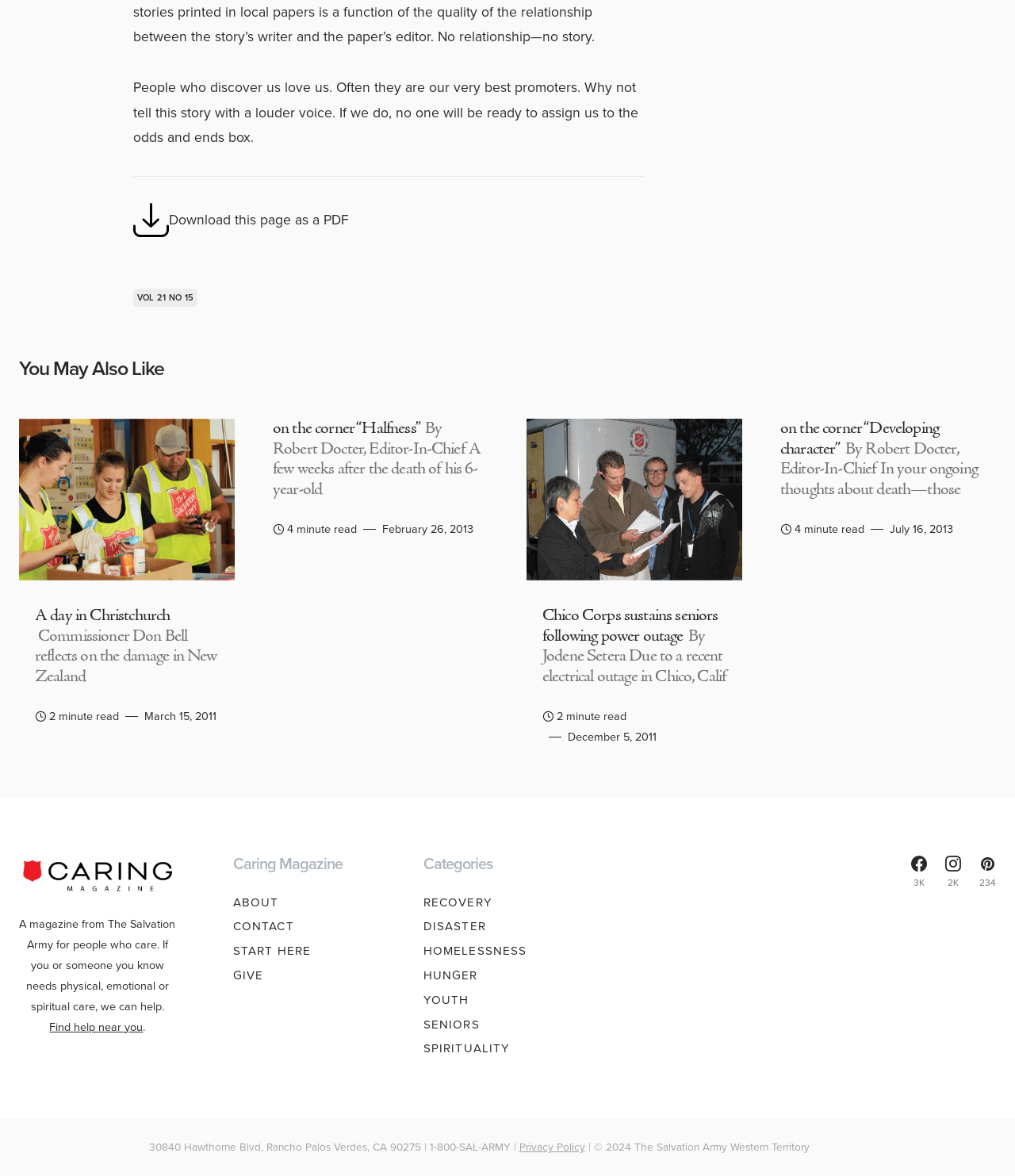Provide the bounding box coordinates for the specified HTML element described in this description: "Start Here". The coordinates should be four float numbers ranging from 0 to 1, in the format [left, top, right, bottom].

[0.229, 0.801, 0.379, 0.817]